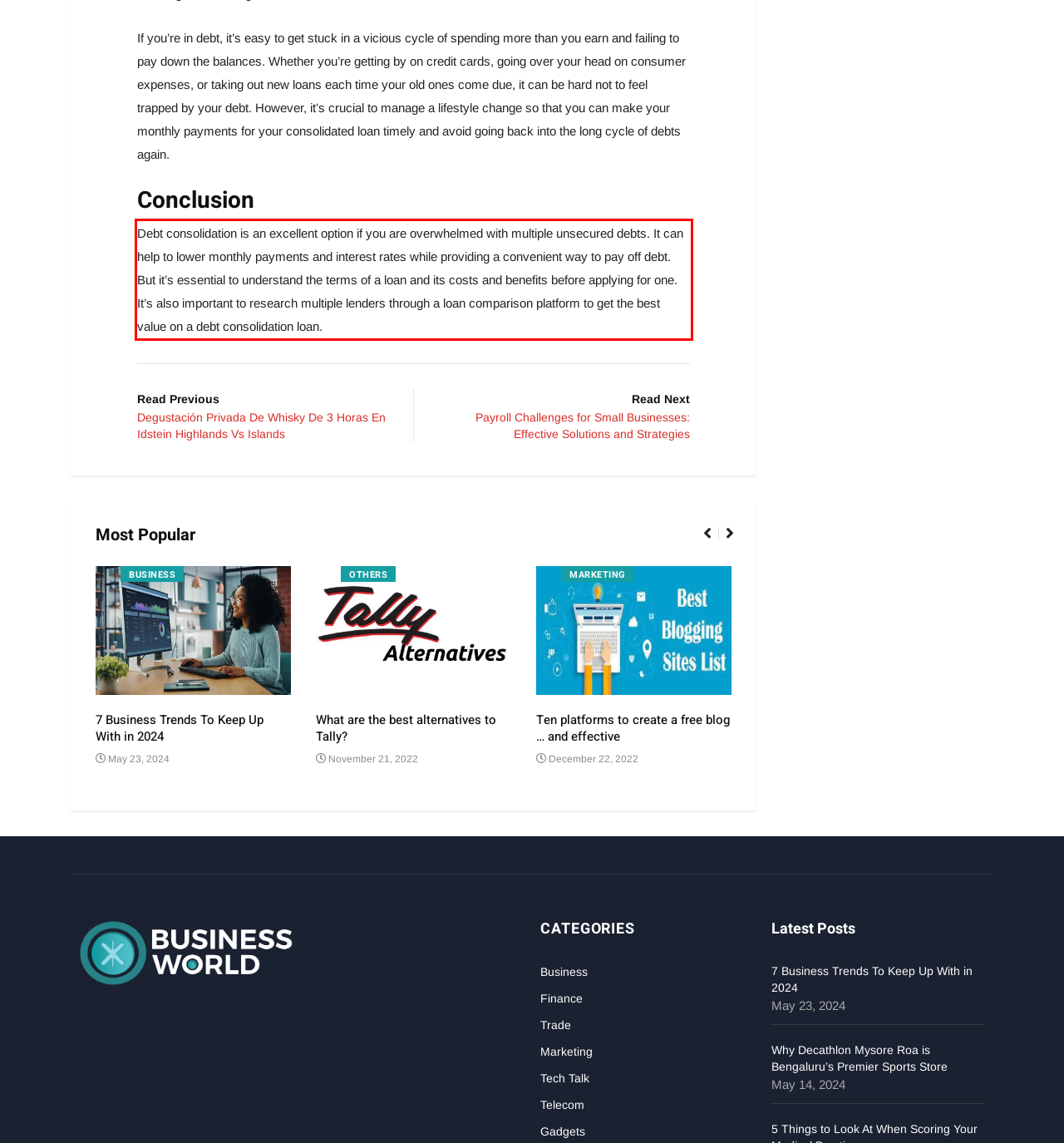Given the screenshot of the webpage, identify the red bounding box, and recognize the text content inside that red bounding box.

Debt consolidation is an excellent option if you are overwhelmed with multiple unsecured debts. It can help to lower monthly payments and interest rates while providing a convenient way to pay off debt. But it’s essential to understand the terms of a loan and its costs and benefits before applying for one. It’s also important to research multiple lenders through a loan comparison platform to get the best value on a debt consolidation loan.